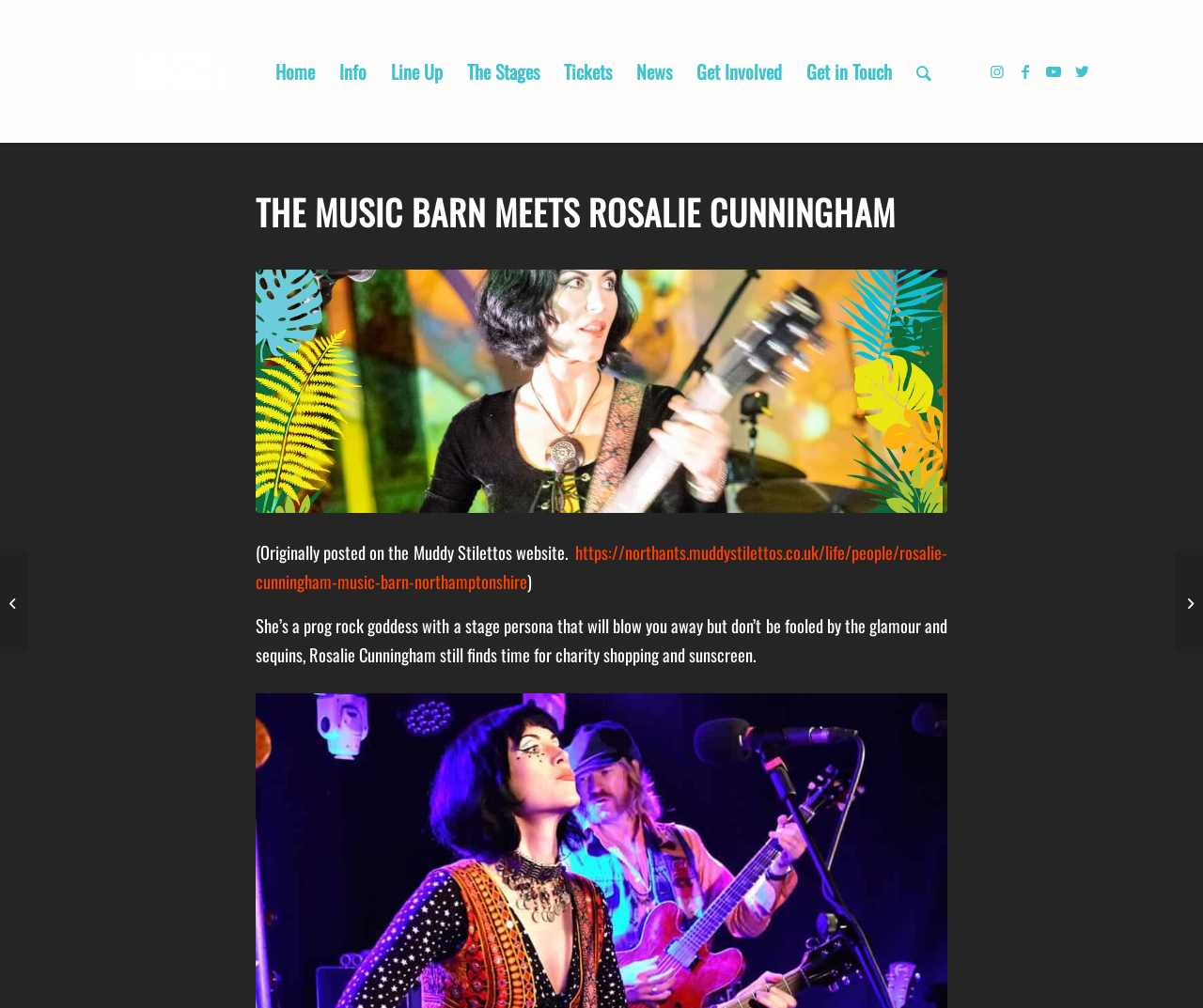Summarize the webpage comprehensively, mentioning all visible components.

The webpage is about the Music Barn Festival, with a focus on an interview with Rosalie Cunningham, a progressive rock artist. At the top of the page, there is a menu bar with 9 menu items: Home, Info, Line Up, The Stages, Tickets, News, Get Involved, Get in Touch, and Search. Each menu item is a link and is positioned horizontally next to each other.

Below the menu bar, there are four social media links to Instagram, Facebook, Youtube, and Twitter, aligned horizontally.

The main content of the page is an interview with Rosalie Cunningham, with a heading "THE MUSIC BARN MEETS ROSALIE CUNNINGHAM" in a large font size. Below the heading, there is a link to Rosalie Cunningham's name, followed by a brief introduction to the interview, which mentions that it was originally posted on the Muddy Stilettos website. The introduction is followed by a link to the original article on the Muddy Stilettos website.

The main text of the interview is a paragraph that describes Rosalie Cunningham as a prog rock goddess with a stage persona that will blow you away, but also mentions her down-to-earth personality.

On the left side of the page, there are two links to news articles: "Music Barn Festival 2023 dates announced!" and "Local Legend DJ OP1 returns to the Festival". These links are positioned vertically, with the first one at the top and the second one at the bottom.